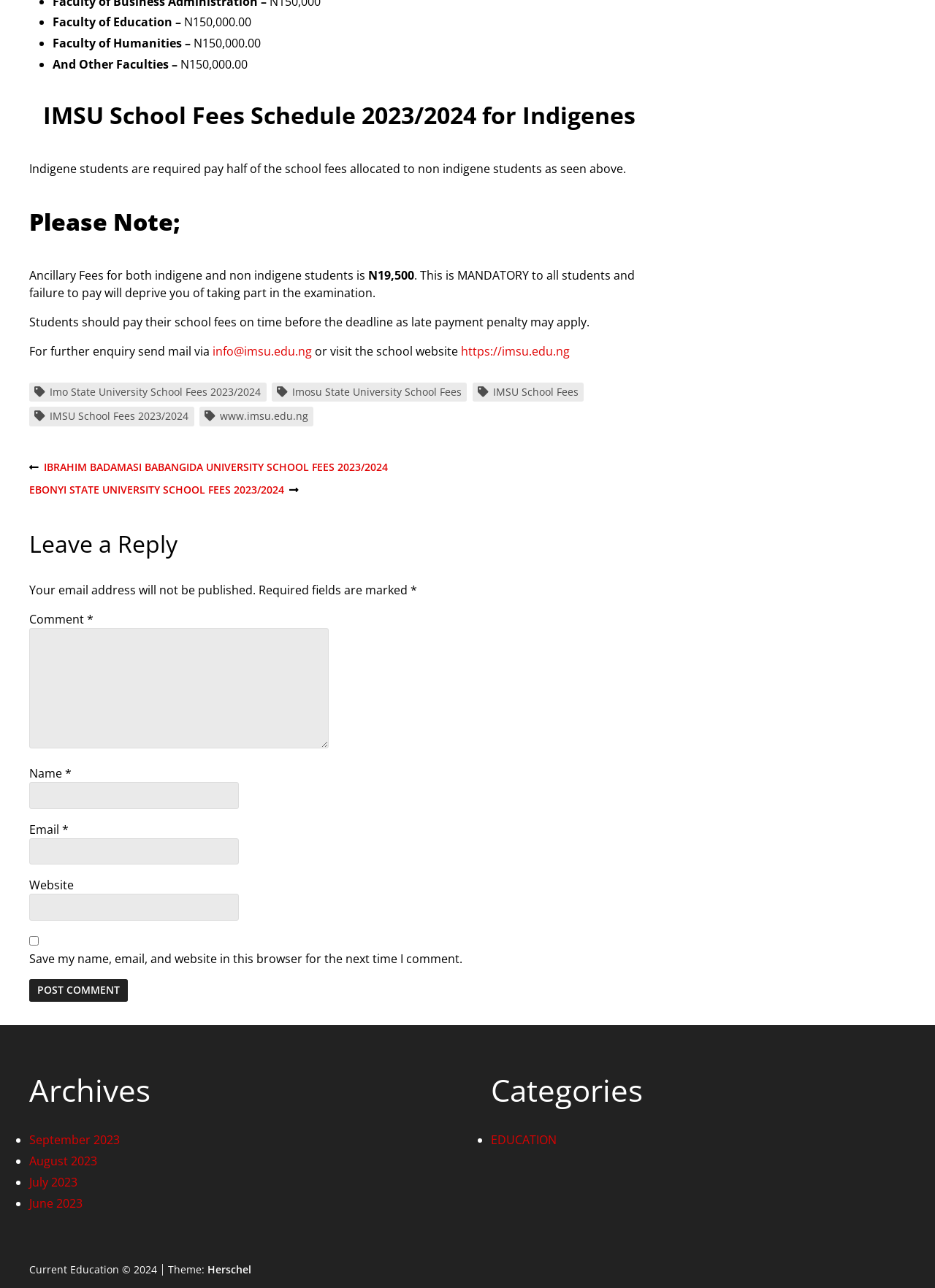Locate the bounding box of the UI element with the following description: "parent_node: Email * aria-describedby="email-notes" name="email"".

[0.031, 0.651, 0.255, 0.671]